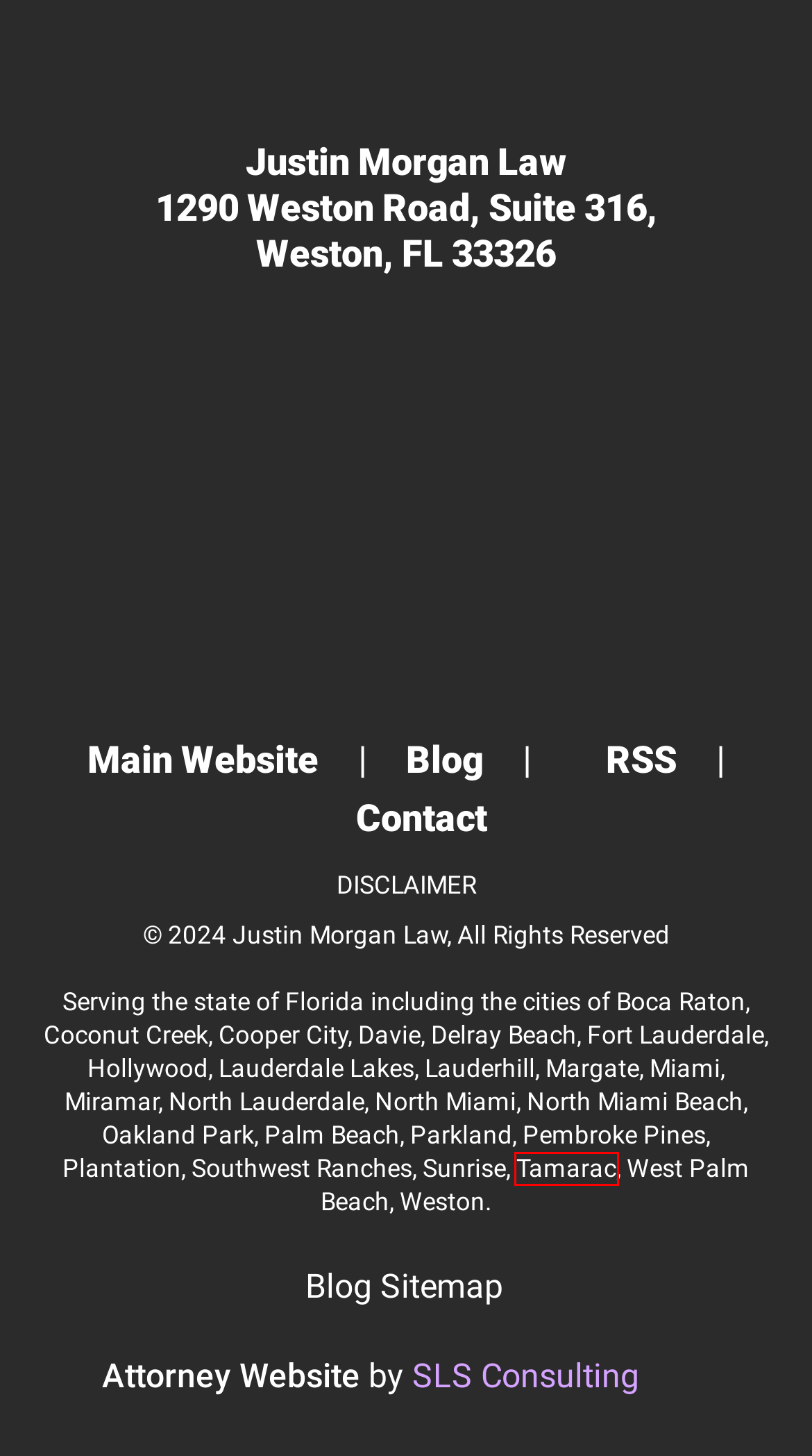Review the screenshot of a webpage containing a red bounding box around an element. Select the description that best matches the new webpage after clicking the highlighted element. The options are:
A. Lauderdale Lakes Personal Injury Attorneys
B. Cooper City Personal Injury Attorneys
C. Delray Beach Personal Injury Lawyers
D. Fort Lauderdale Personal Injury Lawyers
E. Sitemap - Justin Morgan Law
F. Tamarac Personal Injury Attorneys
G. Palm Beach Personal Injury Lawyers
H. Pembroke Pines Personal Injury Attorneys

F